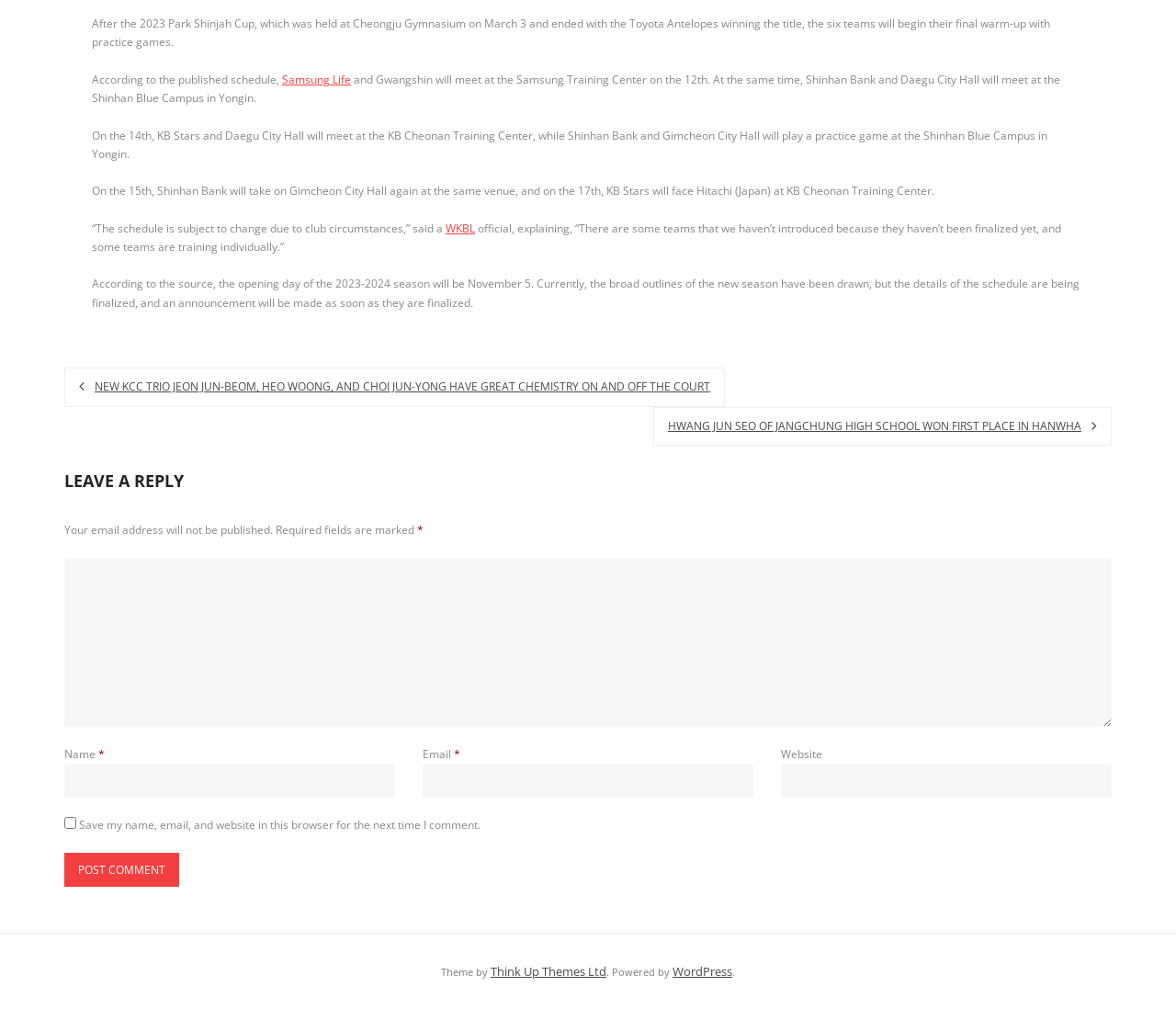Identify the bounding box of the UI element described as follows: "Samsung Life". Provide the coordinates as four float numbers in the range of 0 to 1 [left, top, right, bottom].

[0.24, 0.071, 0.298, 0.086]